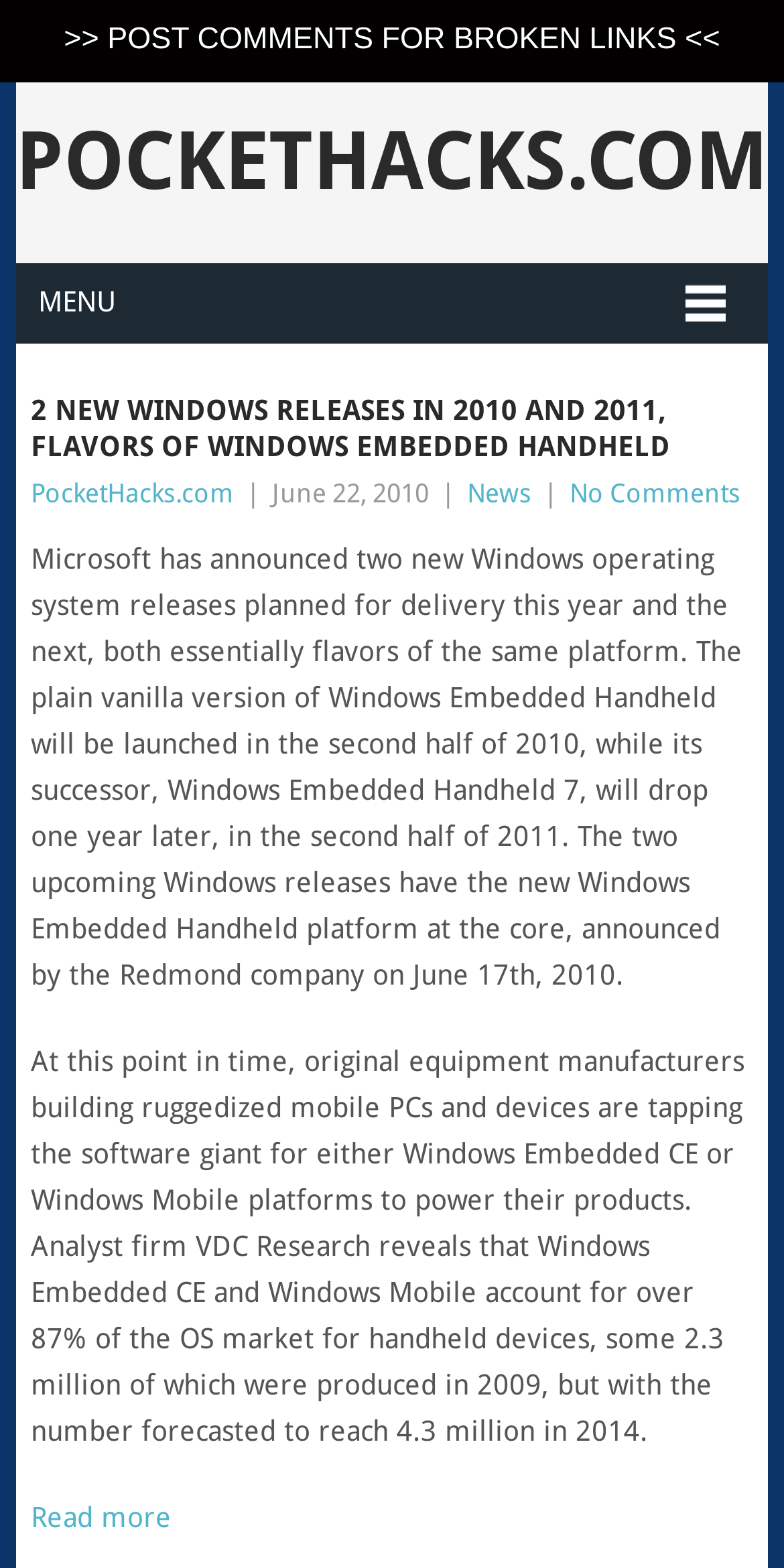Determine the bounding box of the UI element mentioned here: "News". The coordinates must be in the format [left, top, right, bottom] with values ranging from 0 to 1.

[0.596, 0.305, 0.678, 0.324]